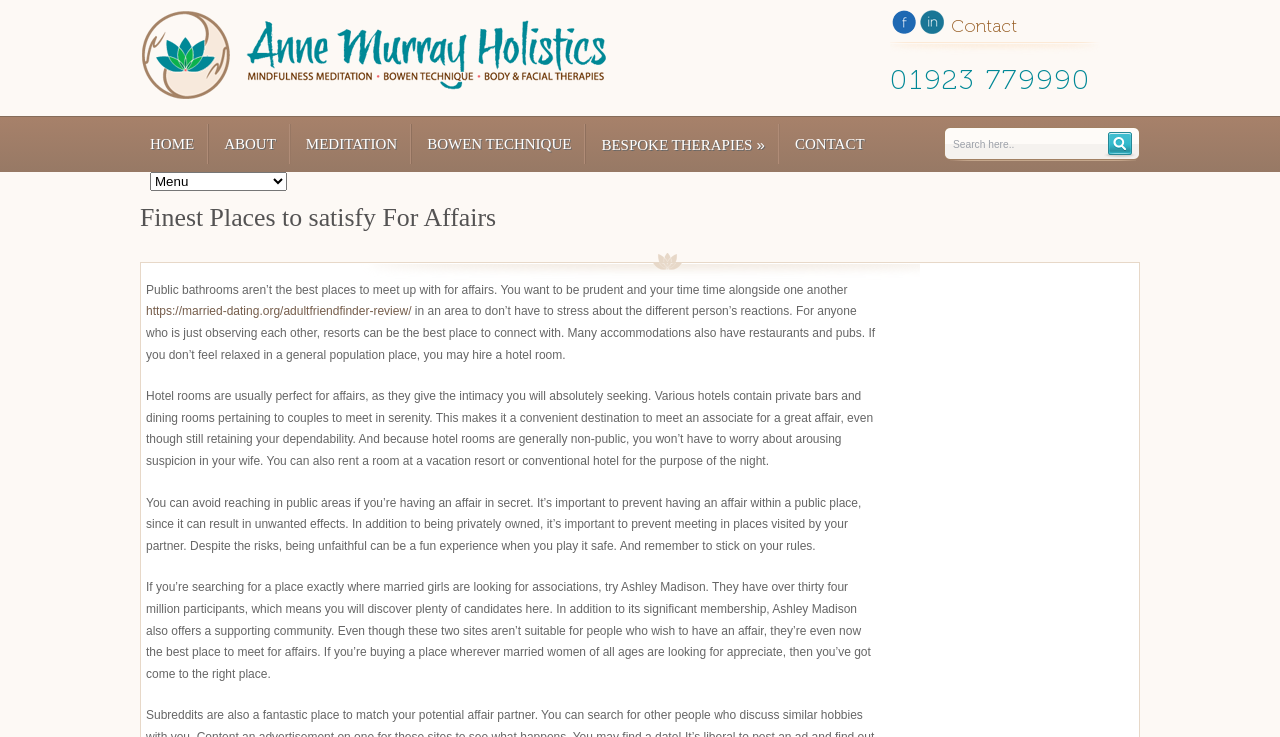Please predict the bounding box coordinates of the element's region where a click is necessary to complete the following instruction: "Click the Facebook link". The coordinates should be represented by four float numbers between 0 and 1, i.e., [left, top, right, bottom].

[0.697, 0.014, 0.716, 0.056]